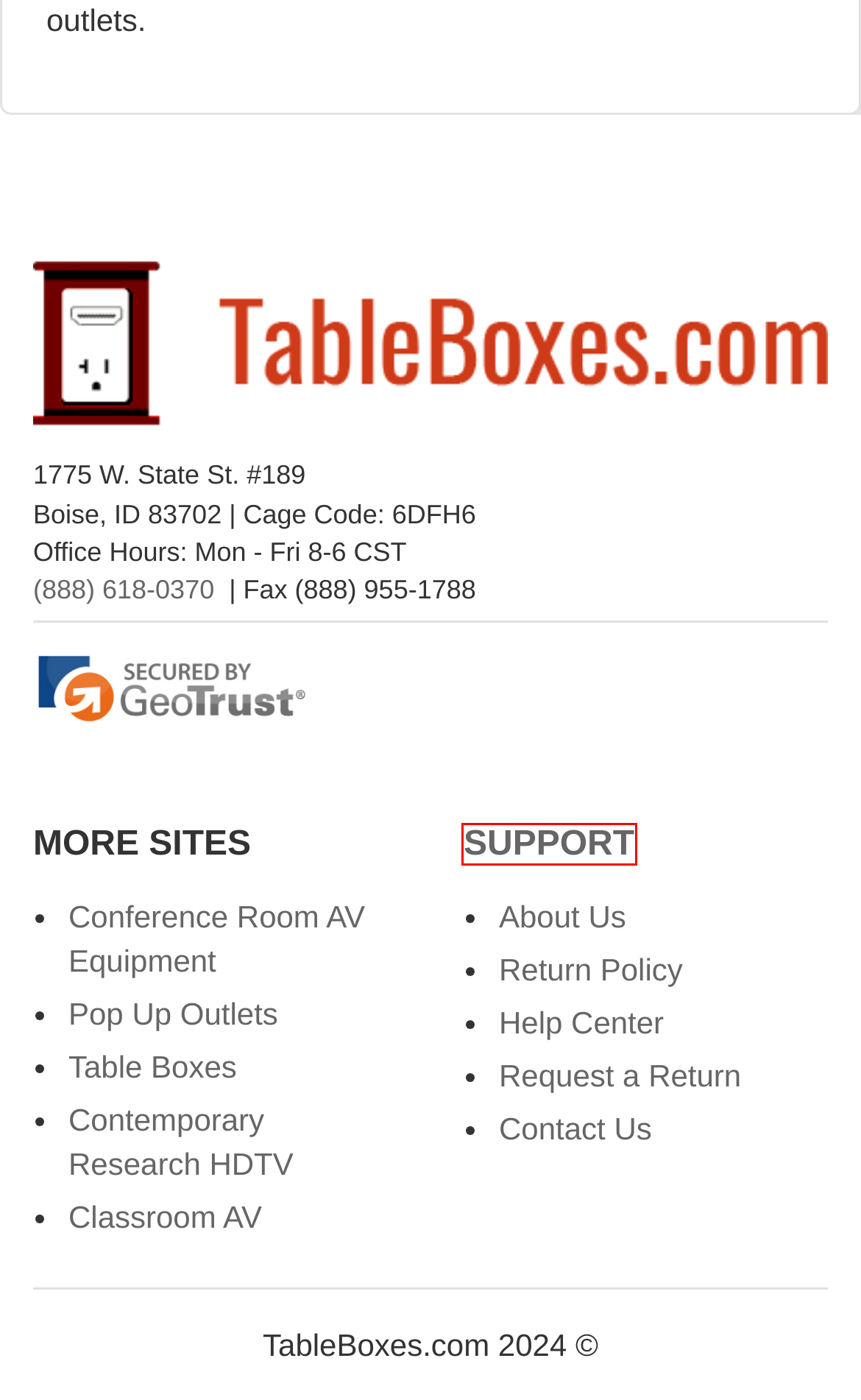A screenshot of a webpage is given, featuring a red bounding box around a UI element. Please choose the webpage description that best aligns with the new webpage after clicking the element in the bounding box. These are the descriptions:
A. Classroom AV: Classroom Audio Video Systems and Equipment.
B. Pop Up Outlets - Kitchen Countertop Pop Up Electrical Outlets & More
C. Customer Support - 30-Day Return Policy - Table Boxes
D. Contact Us - Table Boxes
E. Customer Support - Table Boxes
F. Contemporary Research Distributor for QMODs, Tuners, Control over Coax- Contemporary Ace
G. About Us - Table Boxes
H. Request a Return - Table Boxes

E